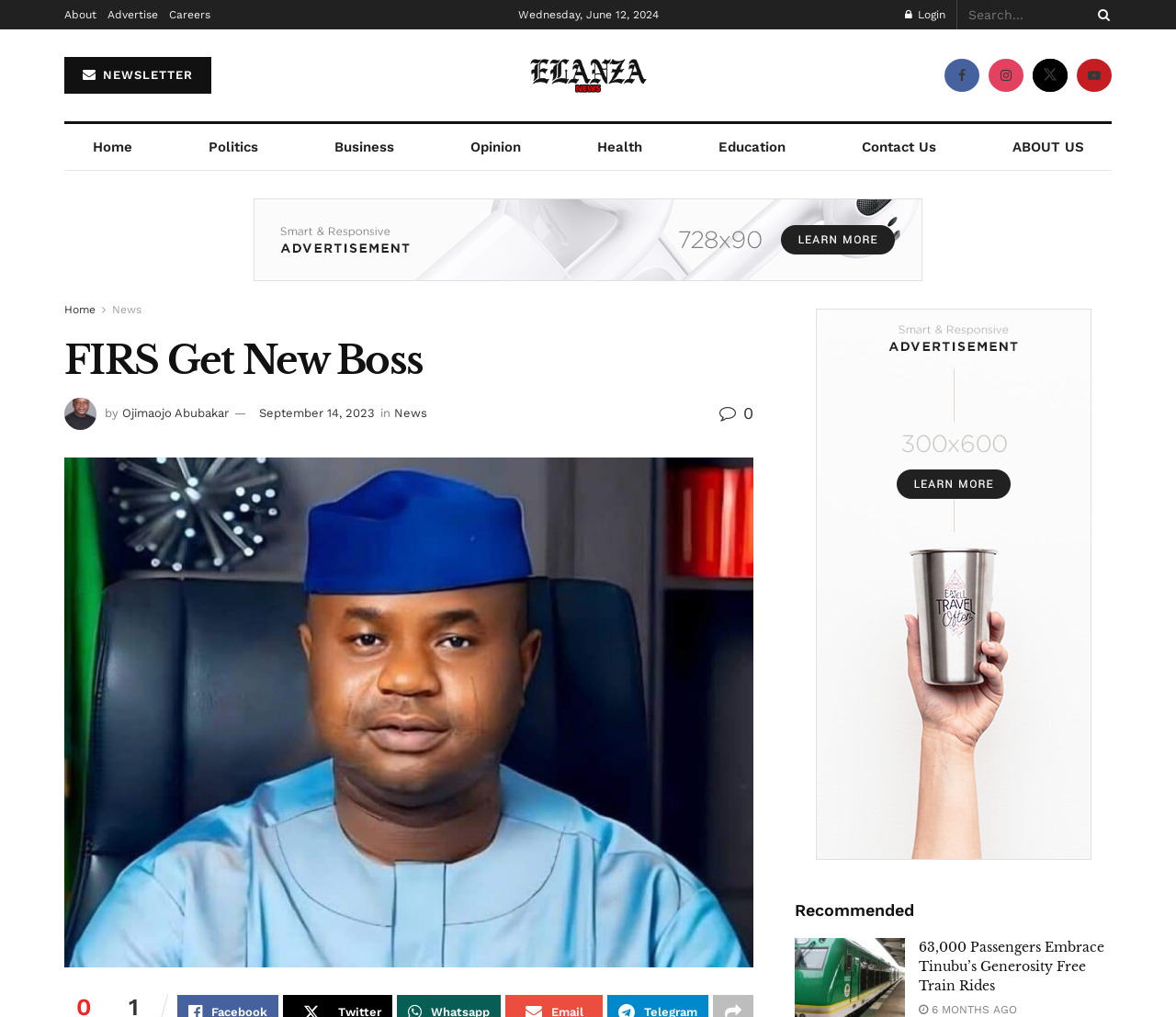Please examine the image and provide a detailed answer to the question: What is the category of the news article 'FIRS Get New Boss'?

I found the category by looking at the links below the news article, where I saw a link with the text 'News'. This suggests that the news article 'FIRS Get New Boss' belongs to the 'News' category.